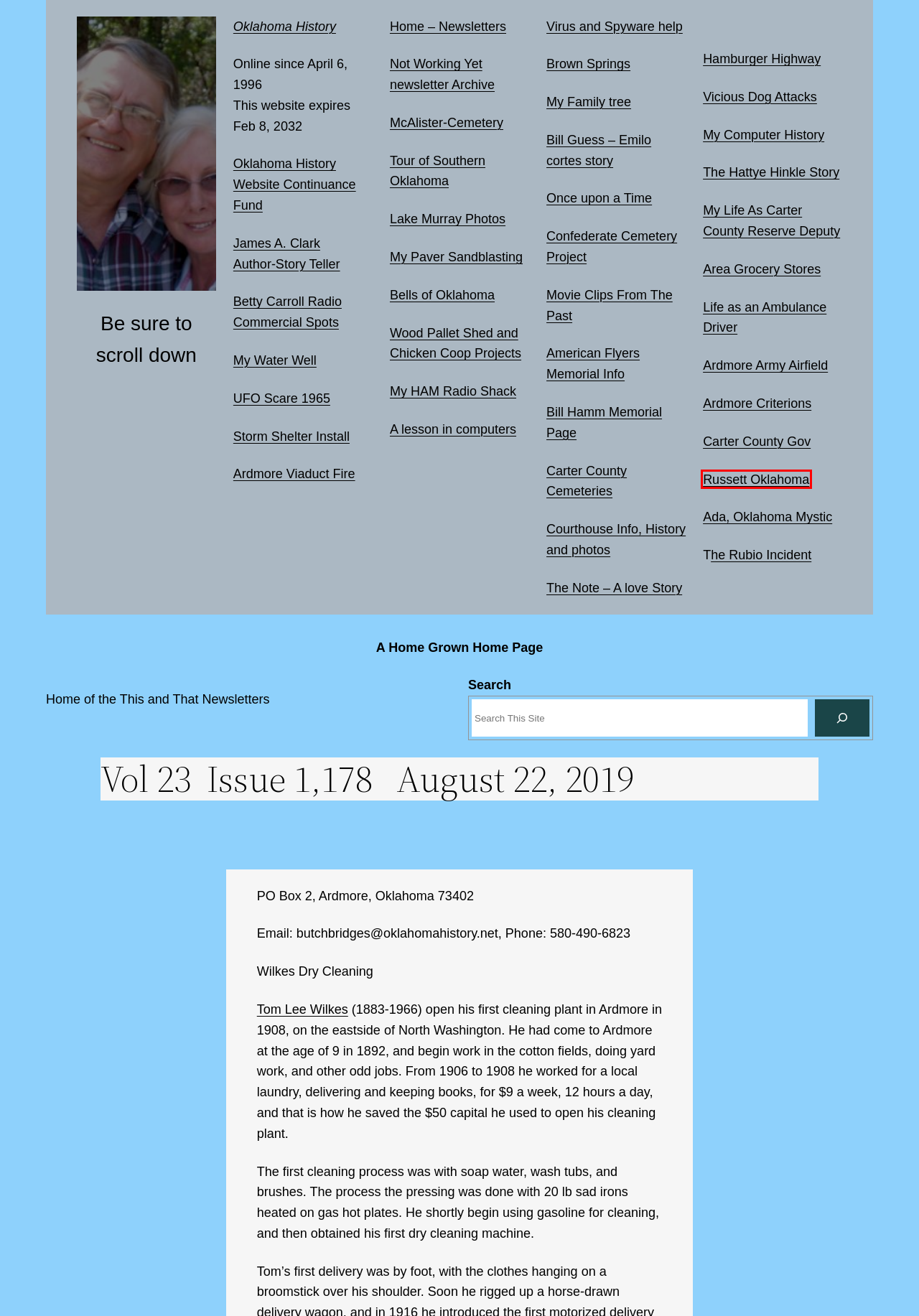Please examine the screenshot provided, which contains a red bounding box around a UI element. Select the webpage description that most accurately describes the new page displayed after clicking the highlighted element. Here are the candidates:
A. Various Movie Clips from the 1970s and 1980s - Oklahoma History
B. AntiVirus Help for the Novice - Oklahoma History
C. Bells of Oklahoma - Oklahoma History
D. Russett Oklahoma - Oklahoma History
E. Bring Hattye Home - Oklahoma History
F. Home - Oklahoma History
G. Brown Springs, Oklahoma - Oklahoma History
H. Ardmore Army Air Field(Base)/Ardmore Air Force Base

D